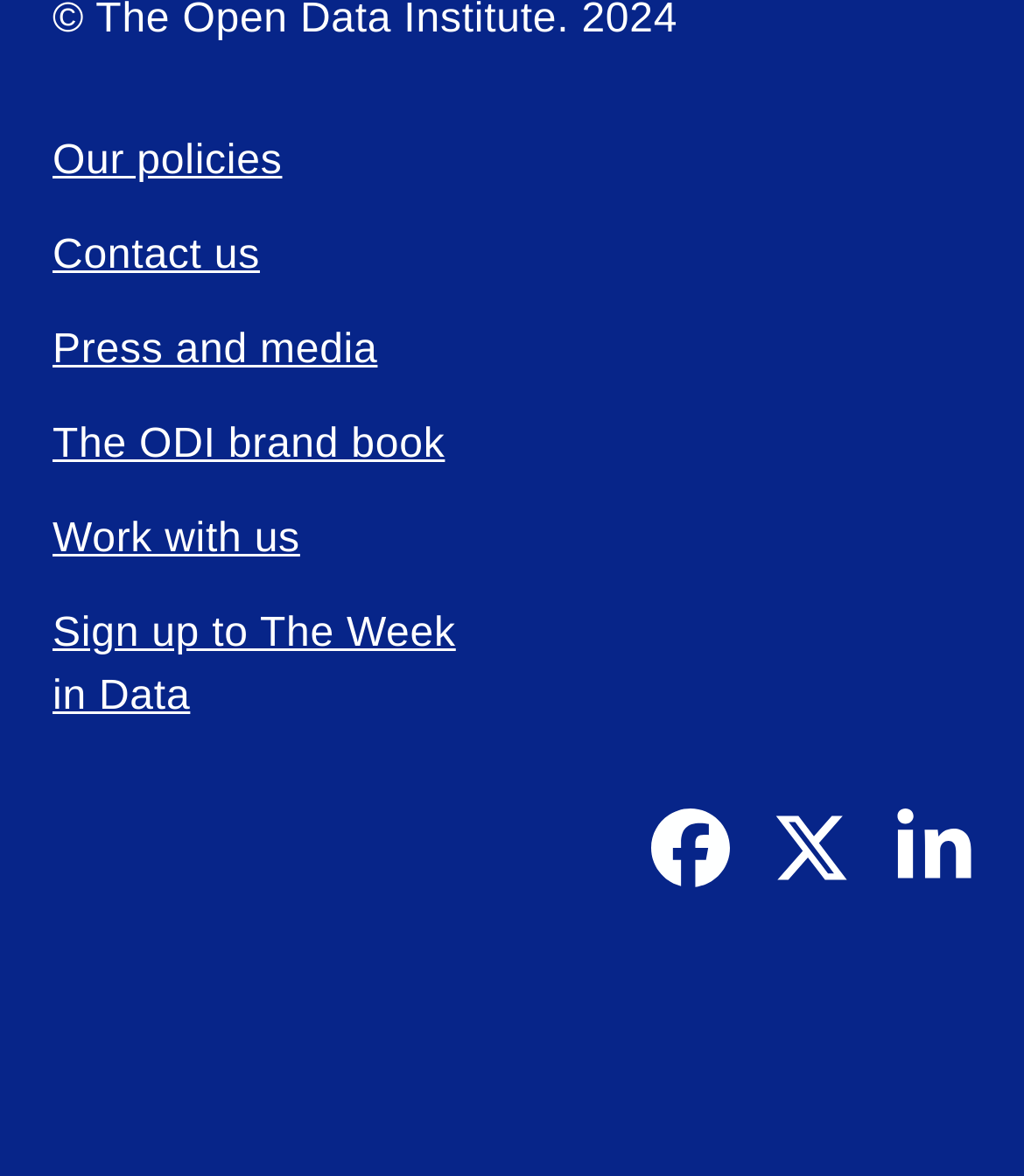What are the social media platforms available?
Answer with a single word or phrase, using the screenshot for reference.

Facebook, Twitter, Linkedin